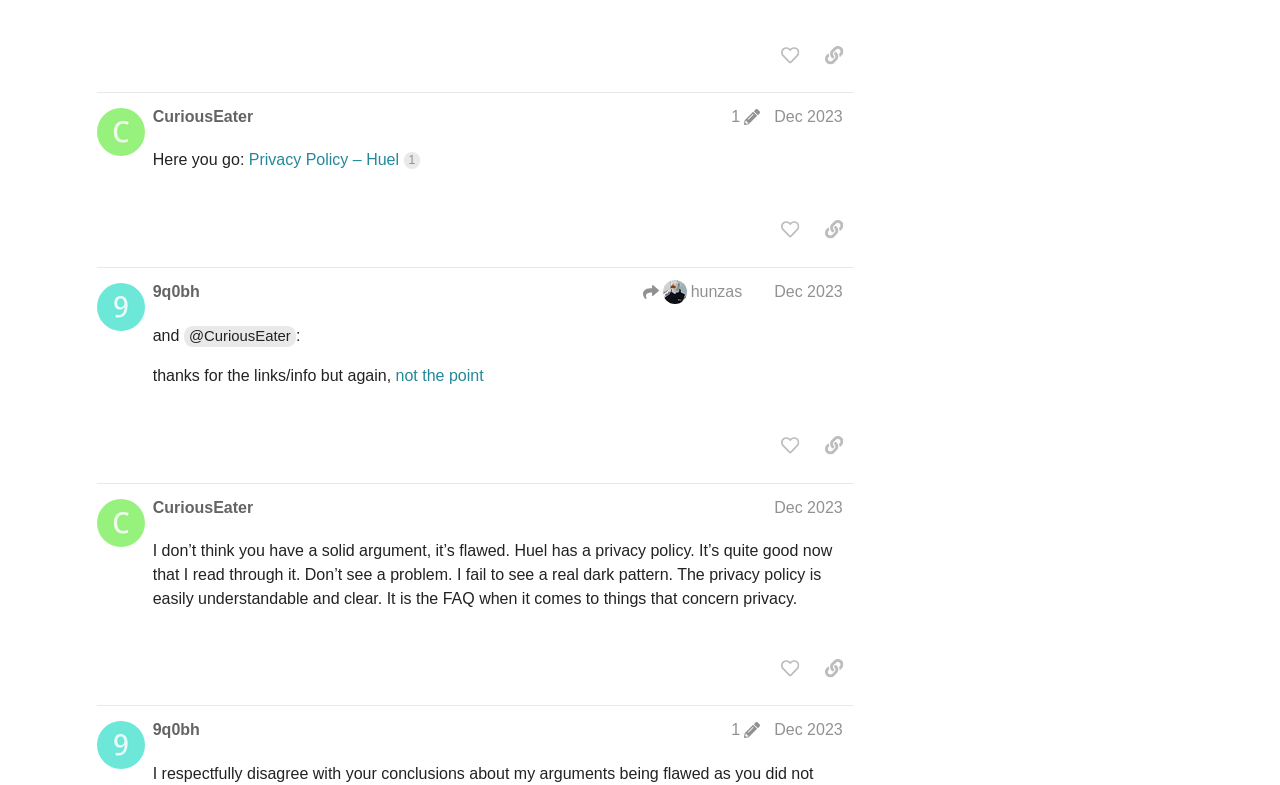Answer the following inquiry with a single word or phrase:
What is the username of the author of post #7?

CuriousEater